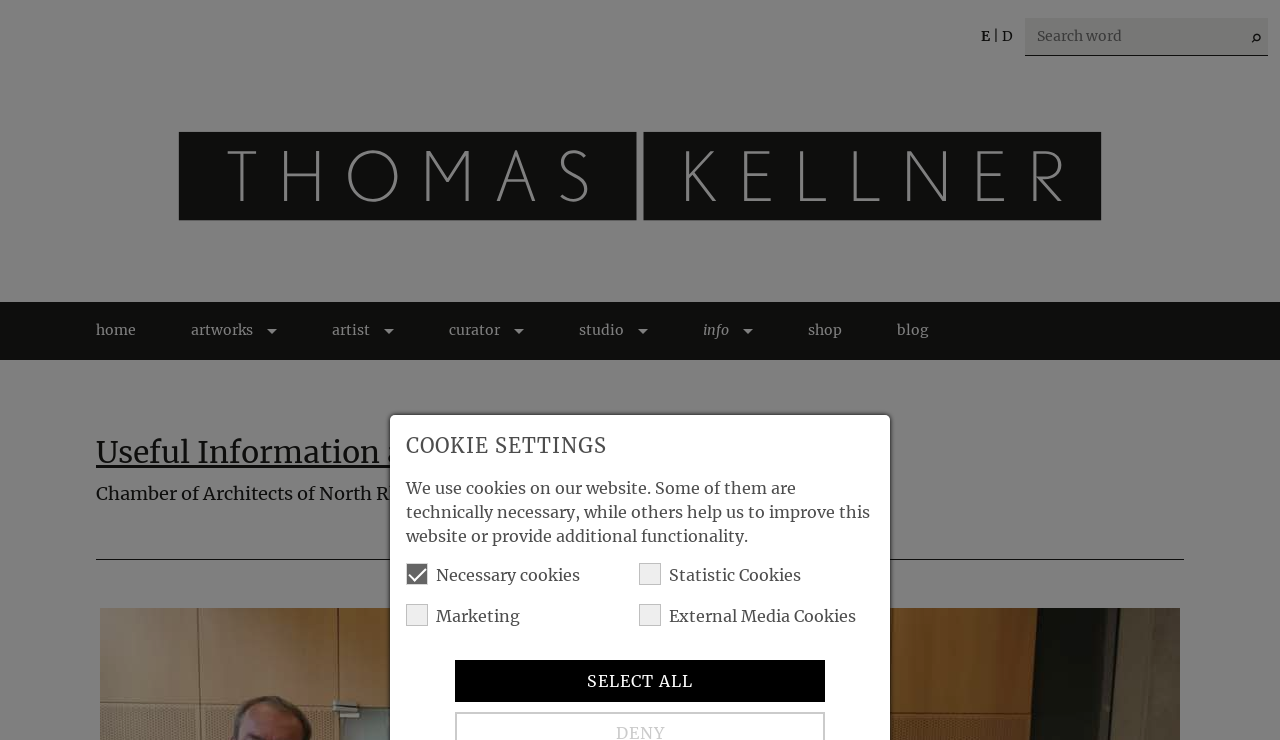Provide a thorough description of the webpage you see.

The webpage is about the Chamber of Architects of North Rhine-Westphalia in Düsseldorf. At the top, there is a search bar with a placeholder text "Search word" on the right side. Below the search bar, there are two language options, "E" and "D", represented as links. 

On the left side, there is a profile section with a link "Thomas Kellner" and an image of Thomas Kellner. Below the profile section, there is a navigation menu with links to "home", "artworks", "artist", "curator", "studio", "info", "shop", and "blog". 

In the middle of the page, there is a horizontal separator line. Above the separator line, there is a header section with links to "Useful Information about" and "Newsroom", and a text "Chamber of Architects of North Rhine-Westphalia in Düsseldorf". 

Below the separator line, there is a section about cookie settings. It includes a heading "COOKIE SETTINGS" and a paragraph of text explaining the use of cookies on the website. There is also a button "SELECT ALL" at the bottom of the page.